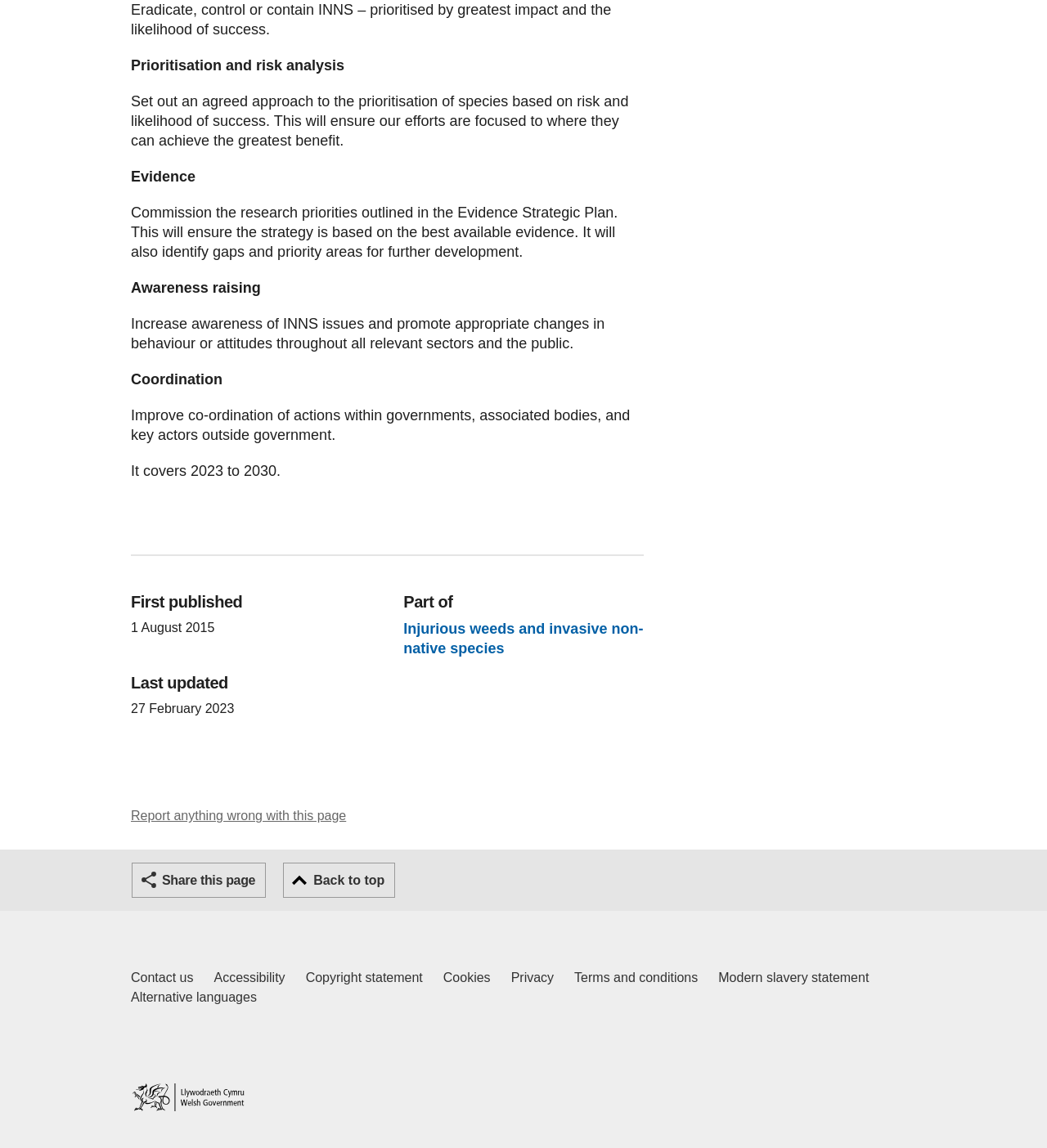What is the time period covered by the strategy?
Using the image as a reference, answer the question with a short word or phrase.

2023 to 2030